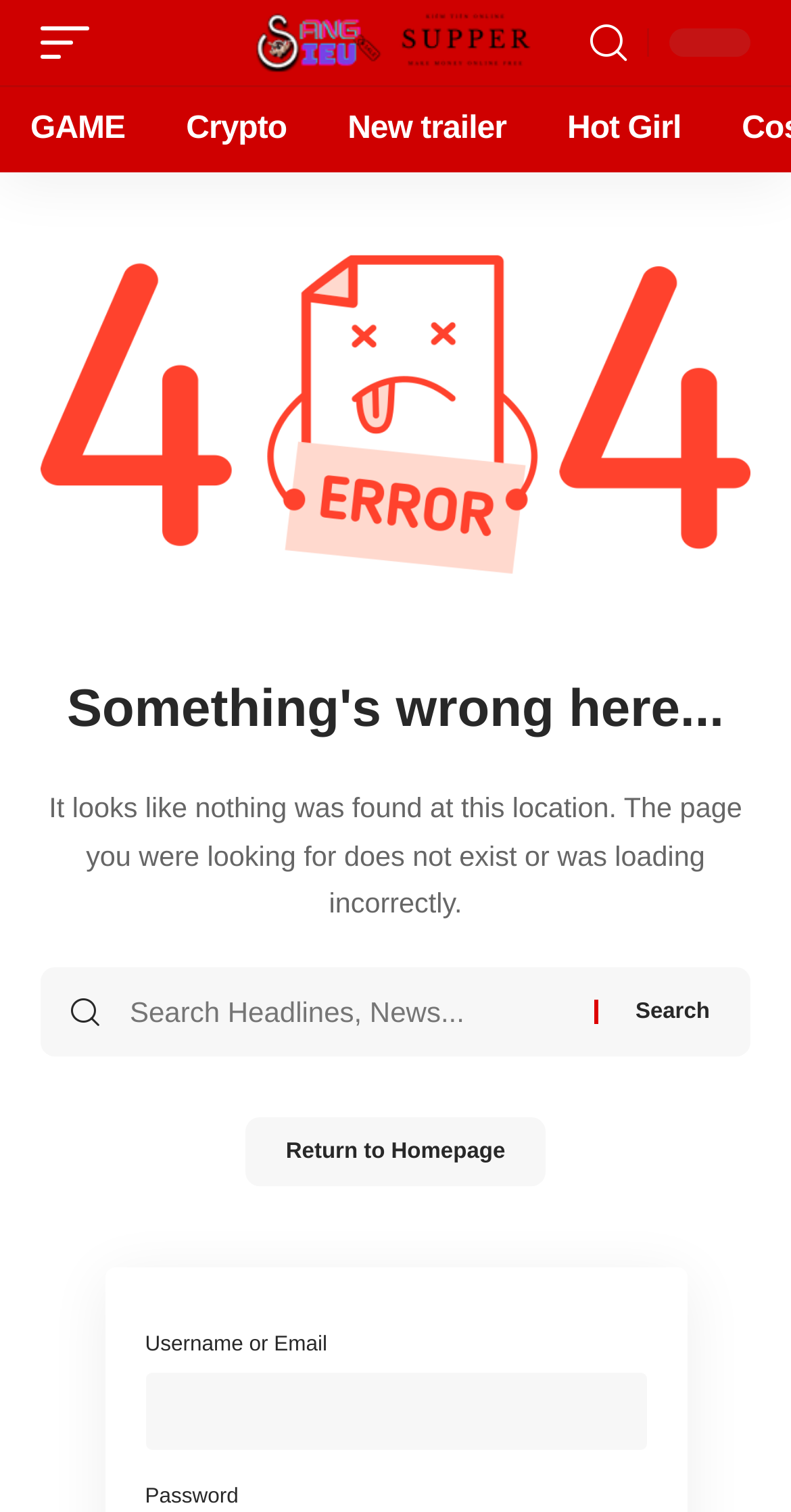Locate the bounding box coordinates of the segment that needs to be clicked to meet this instruction: "Click on the 'Return to Homepage' link".

[0.31, 0.74, 0.69, 0.785]